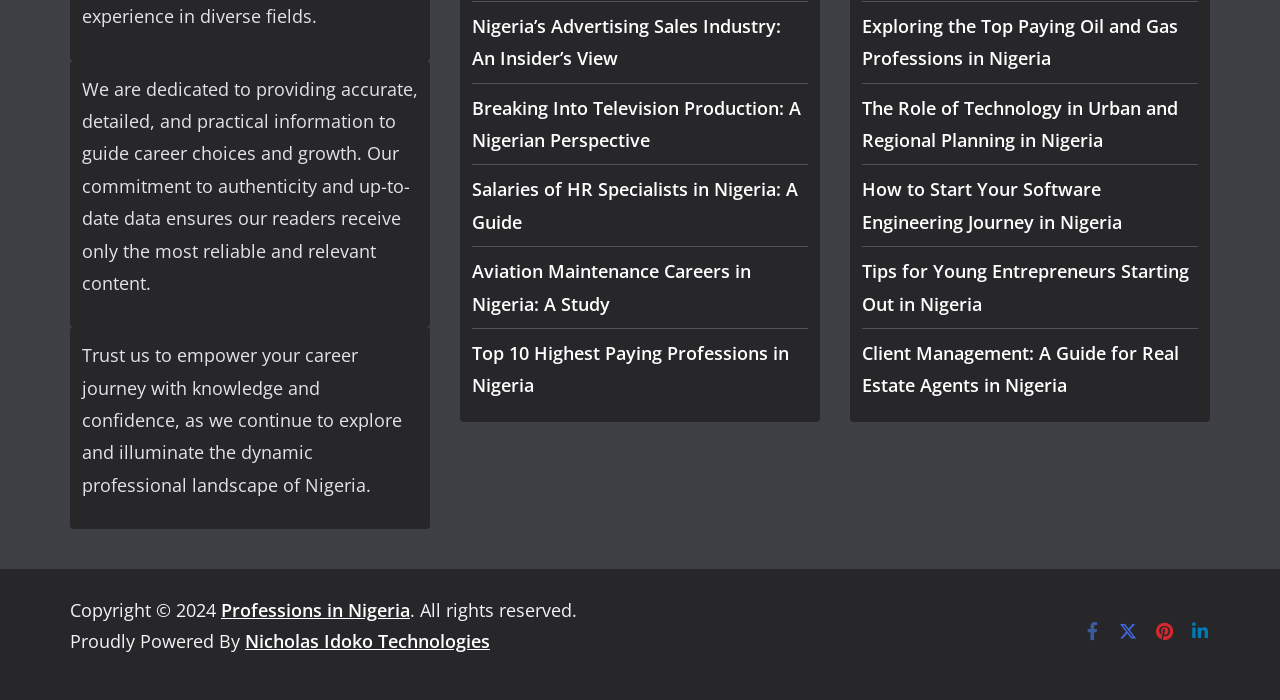Pinpoint the bounding box coordinates of the clickable area necessary to execute the following instruction: "Search the website". The coordinates should be given as four float numbers between 0 and 1, namely [left, top, right, bottom].

None